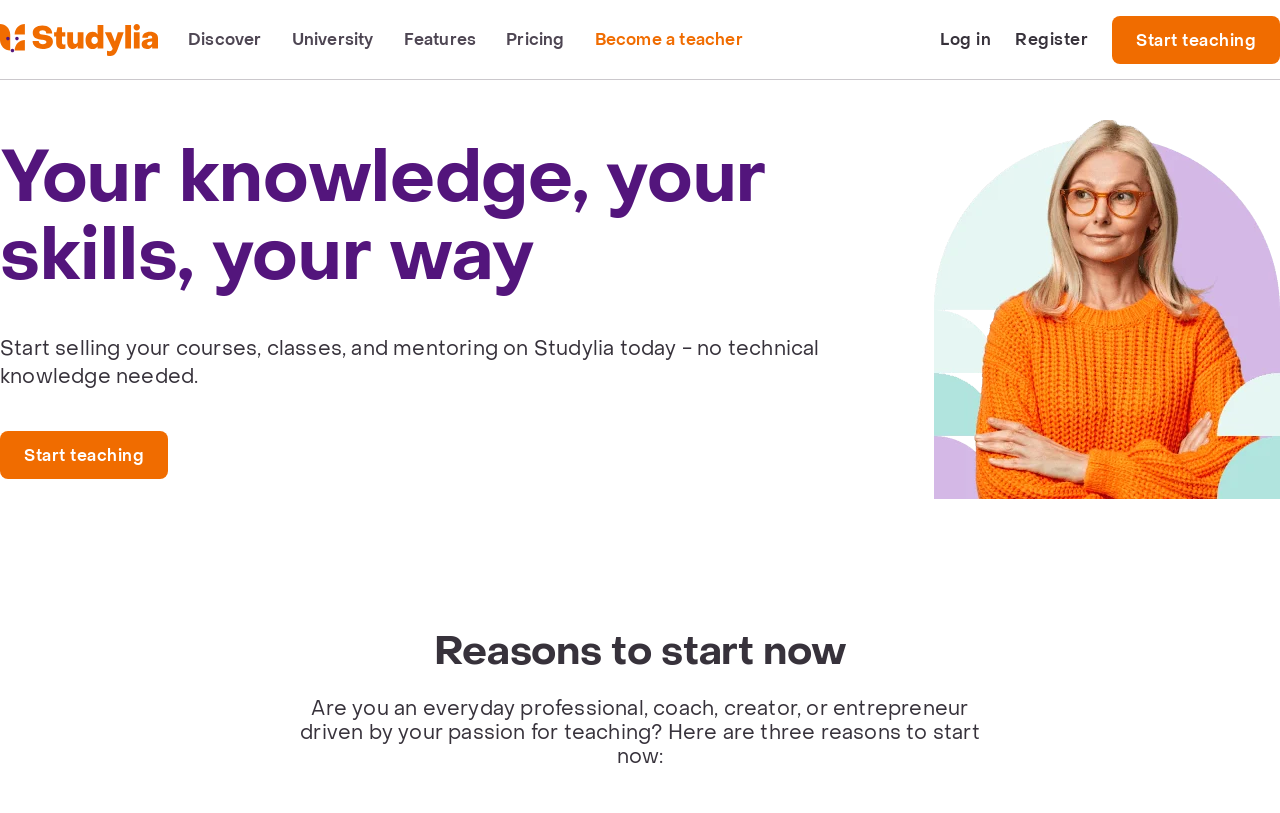Determine the bounding box of the UI component based on this description: "Start teaching". The bounding box coordinates should be four float values between 0 and 1, i.e., [left, top, right, bottom].

[0.882, 0.02, 1.0, 0.079]